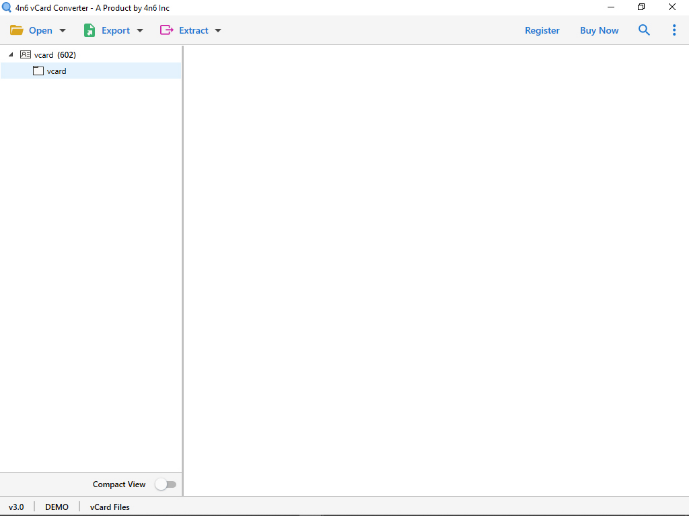Generate an elaborate caption for the given image.

The image displays the interface of the "vCard Converter" software, developed by an6 Inc. The left panel presents a list of selected vCard files and folders, indicating a file named "vCard (6002)" along with a checkbox for selection. The central section appears blank, suggesting that further actions or details can be displayed there upon selecting a file. Above the interface, several options are available, including "Open," "Export," and "Extract," which cater to different functionalities related to vCard management. Overall, this interface enables users to view and manipulate vCard data efficiently, facilitating the conversion process into text format as indicated by the accompanying instructions.